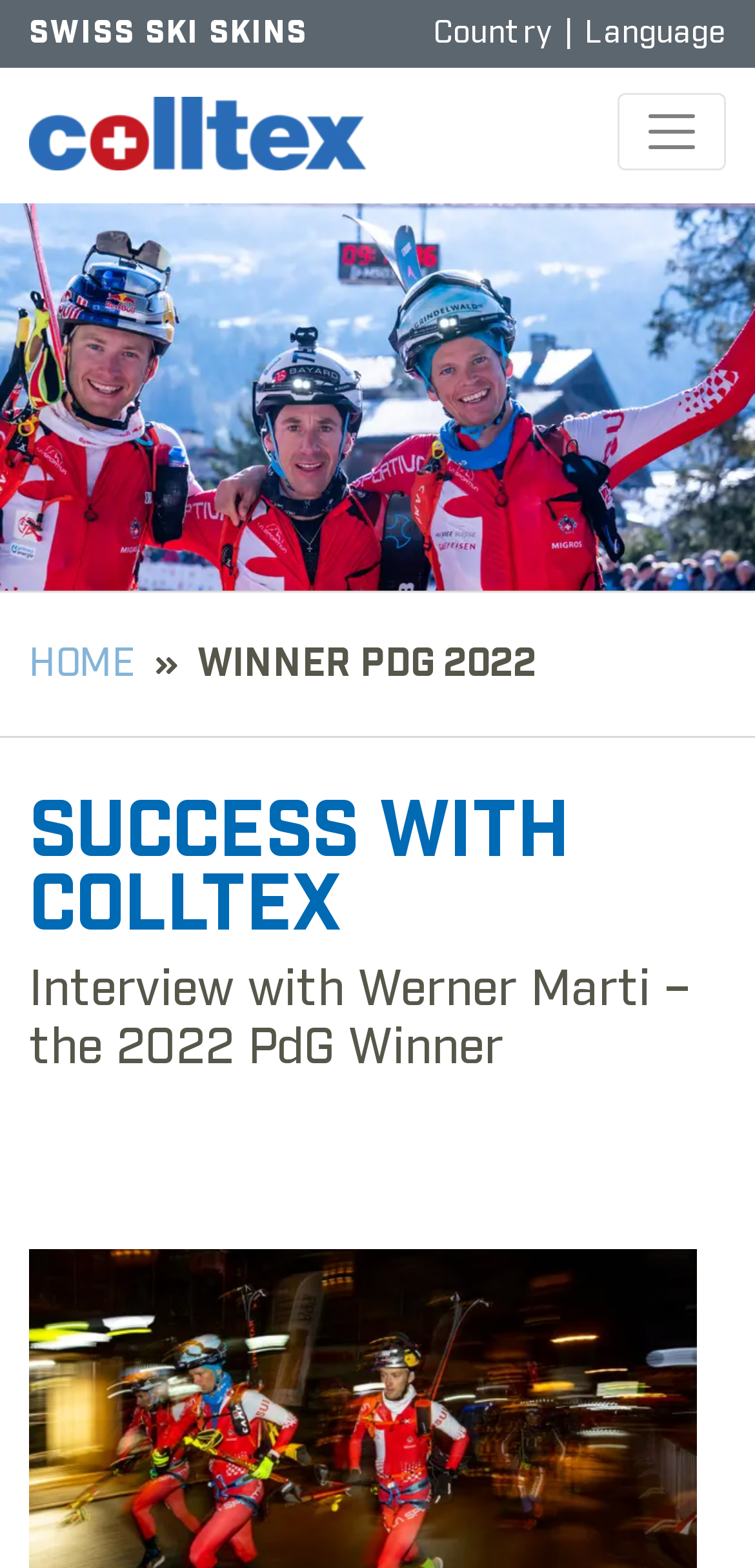Identify the main heading of the webpage and provide its text content.

SUCCESS WITH COLLTEX